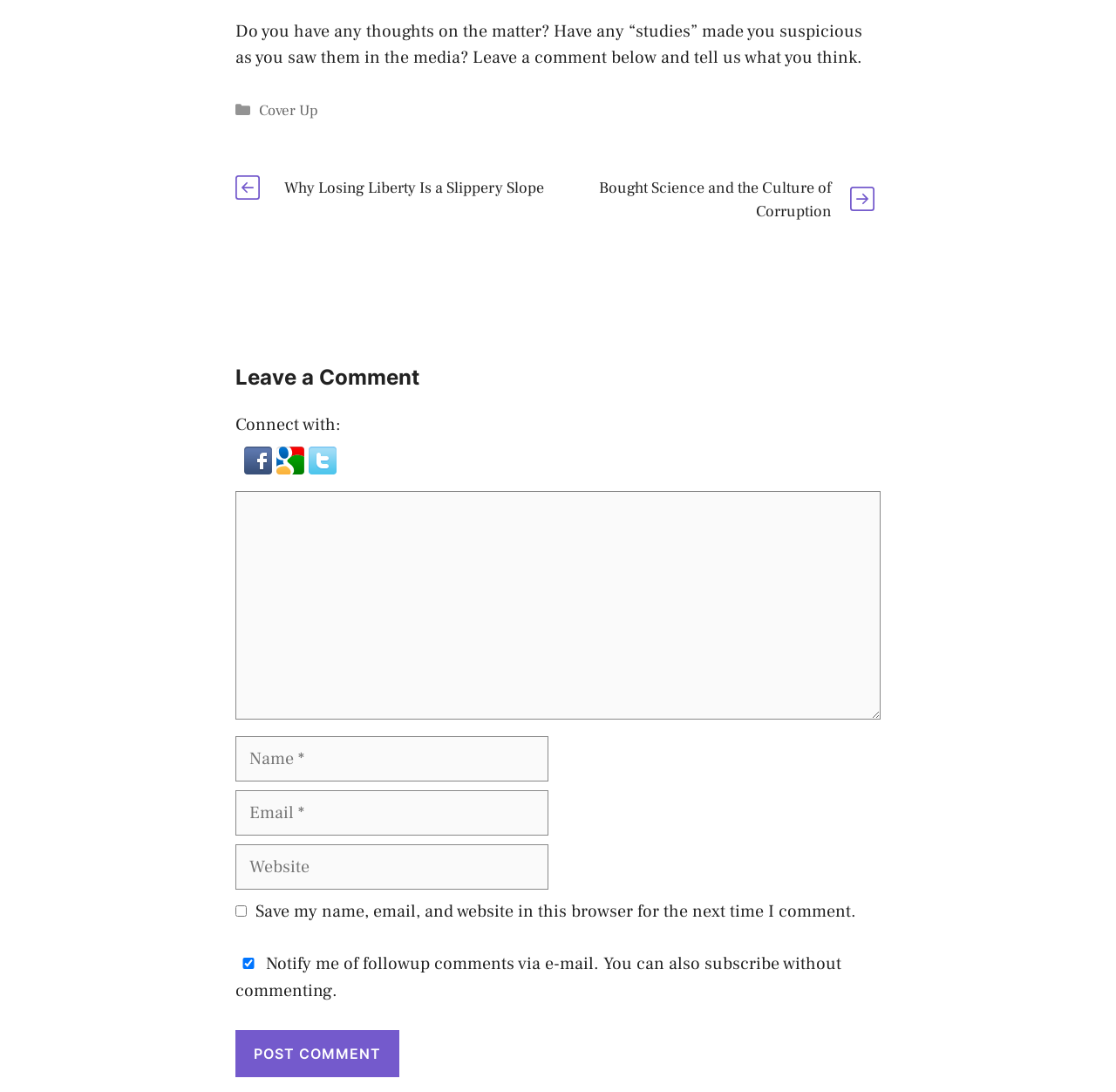What is required to post a comment?
Answer the question in as much detail as possible.

To post a comment, users are required to provide their name and email address, as indicated by the 'required: True' attribute in the textbox elements for 'Name' and 'Email'.